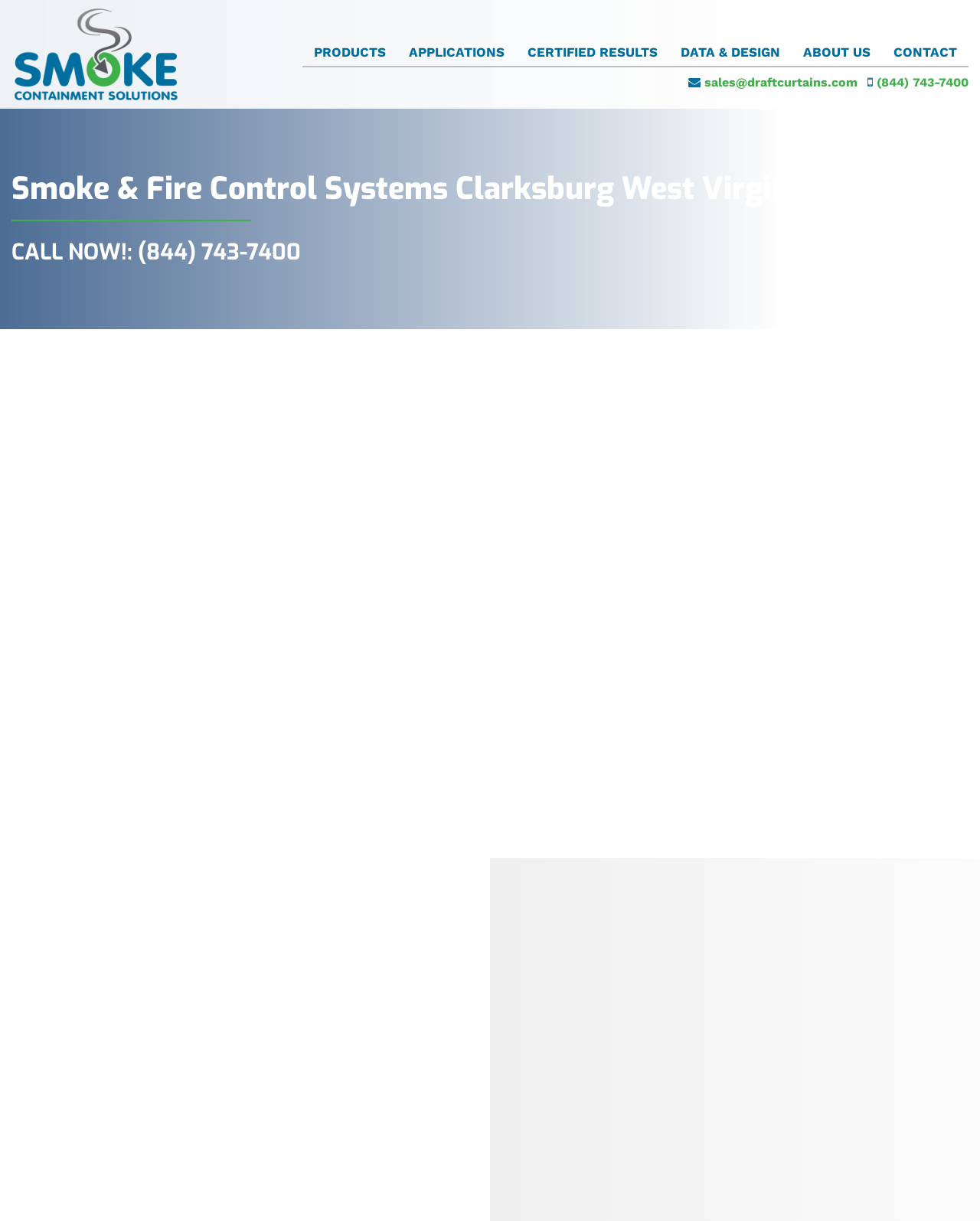Generate a thorough caption detailing the webpage content.

The webpage appears to be a company website, specifically for Smoke Containment Solutions, a provider of smoke and fire control systems in Clarksburg, West Virginia. 

At the top-left corner, there is a logo image with the company name "Smoke Containment Solutions". Below the logo, there is a main heading that reads "Smoke & Fire Control Systems Clarksburg West Virginia". 

To the right of the logo, there is a navigation menu with six links: "PRODUCTS", "APPLICATIONS", "CERTIFIED RESULTS", "DATA & DESIGN", "ABOUT US", and "CONTACT", which are evenly spaced and aligned horizontally. 

Further down, there is a call-to-action heading that reads "CALL NOW!: (844) 743-7400", which is accompanied by two links: "sales@draftcurtains.com" and "(844) 743-7400", positioned at the bottom-right corner of the page.